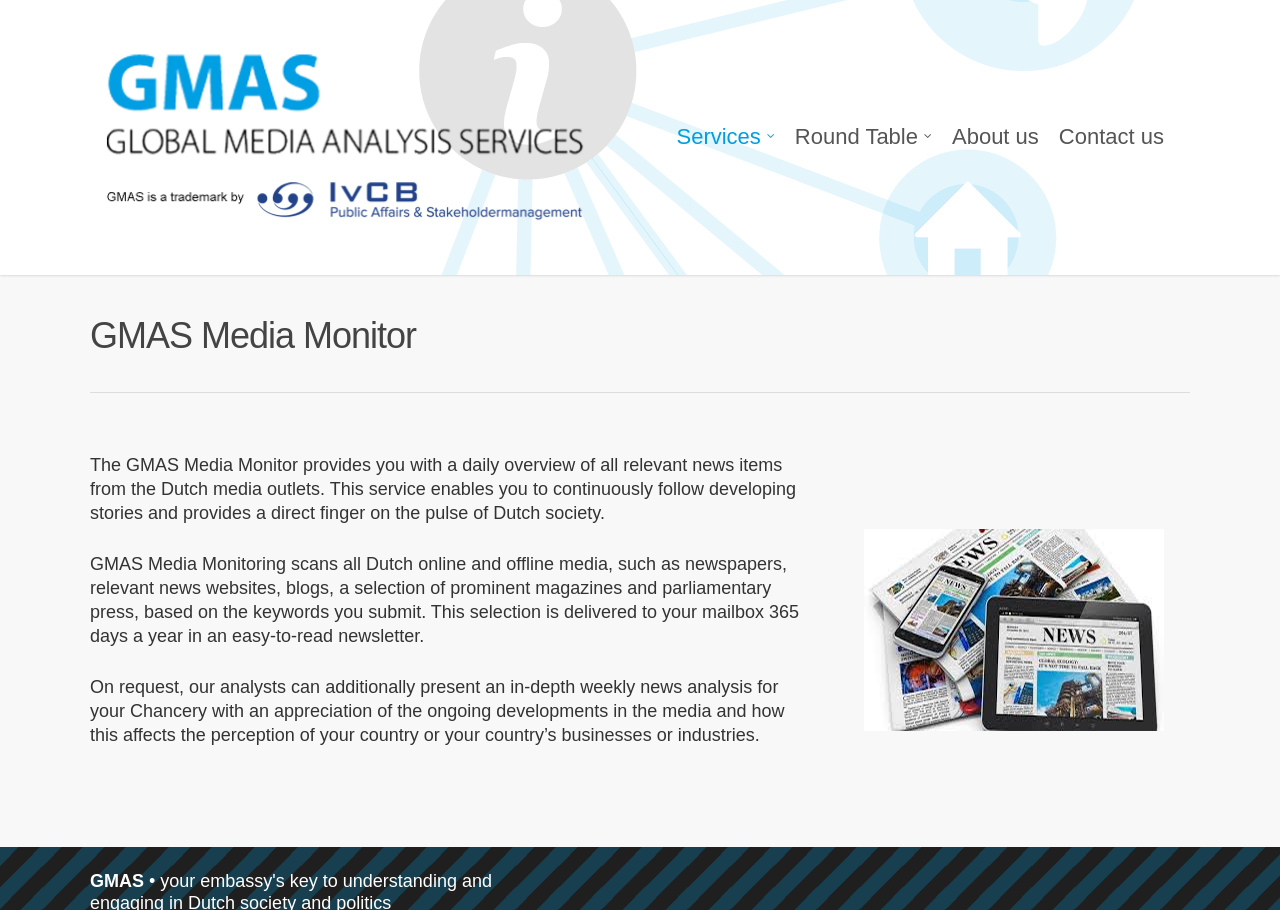What type of media does GMAS Media Monitoring scan?
Please provide a comprehensive answer based on the visual information in the image.

According to the StaticText element, GMAS Media Monitoring scans all Dutch online and offline media, including newspapers, relevant news websites, blogs, a selection of prominent magazines, and parliamentary press.